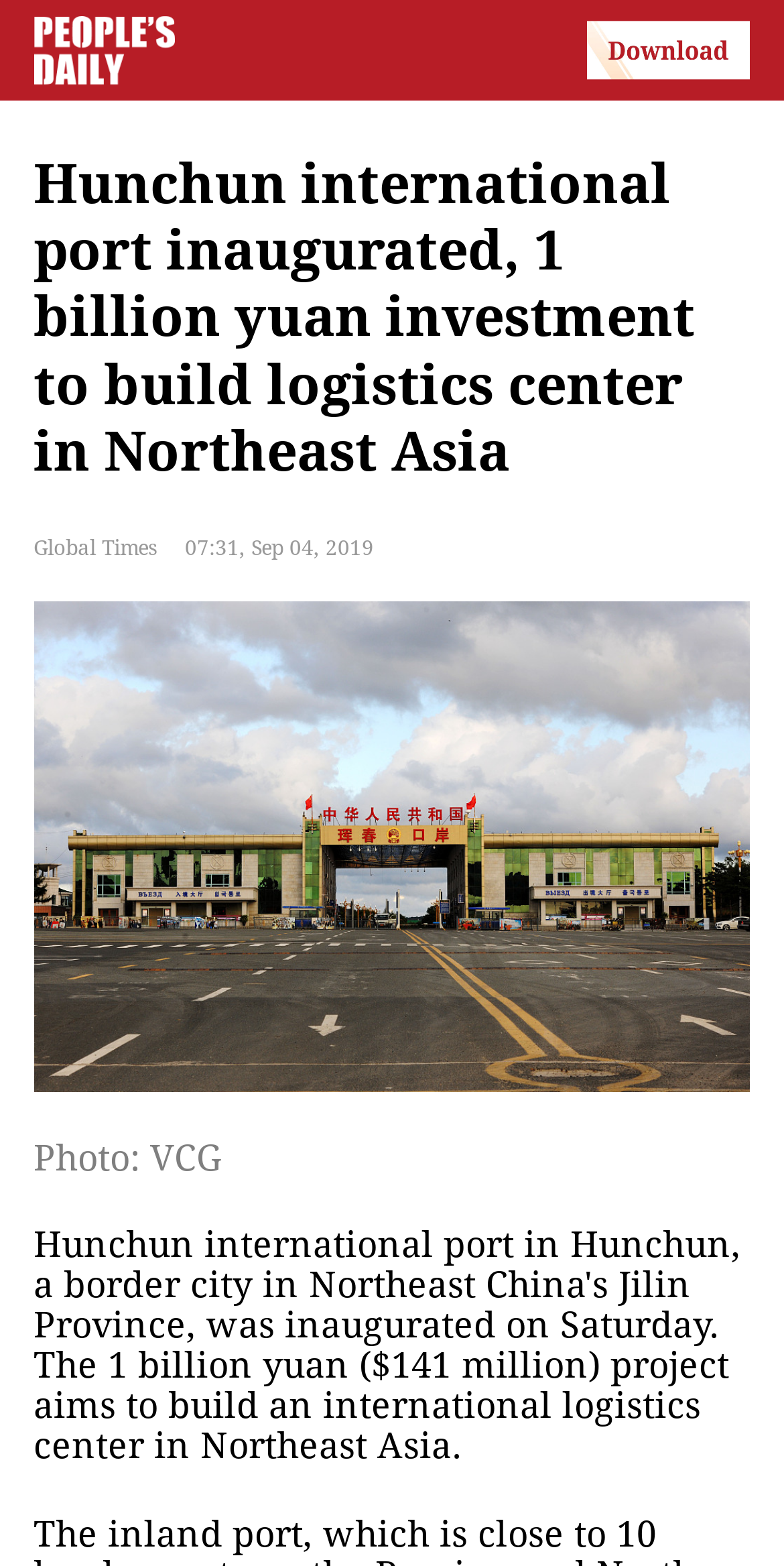Offer a meticulous caption that includes all visible features of the webpage.

The webpage appears to be a news article page. At the top, there is a logo image of "People's Daily English language App" on the left side, taking up about a quarter of the width. Below the logo, there is a large headline that reads "Hunchun international port inaugurated, 1 billion yuan investment to build logistics center in Northeast Asia", which spans almost the entire width of the page.

To the right of the logo, there is another image that takes up about half of the width. Below this image, there are two lines of text: "Global Times" and a timestamp "07:31, Sep 04, 2019". 

Below the headline, there is a large image that occupies most of the page's width, taking up about two-thirds of the page's height. This image is likely the main content of the news article, possibly showing the Hunchun international port.

At the bottom of the page, there is a caption "Photo: VCG" on the left side, indicating the source of the image.